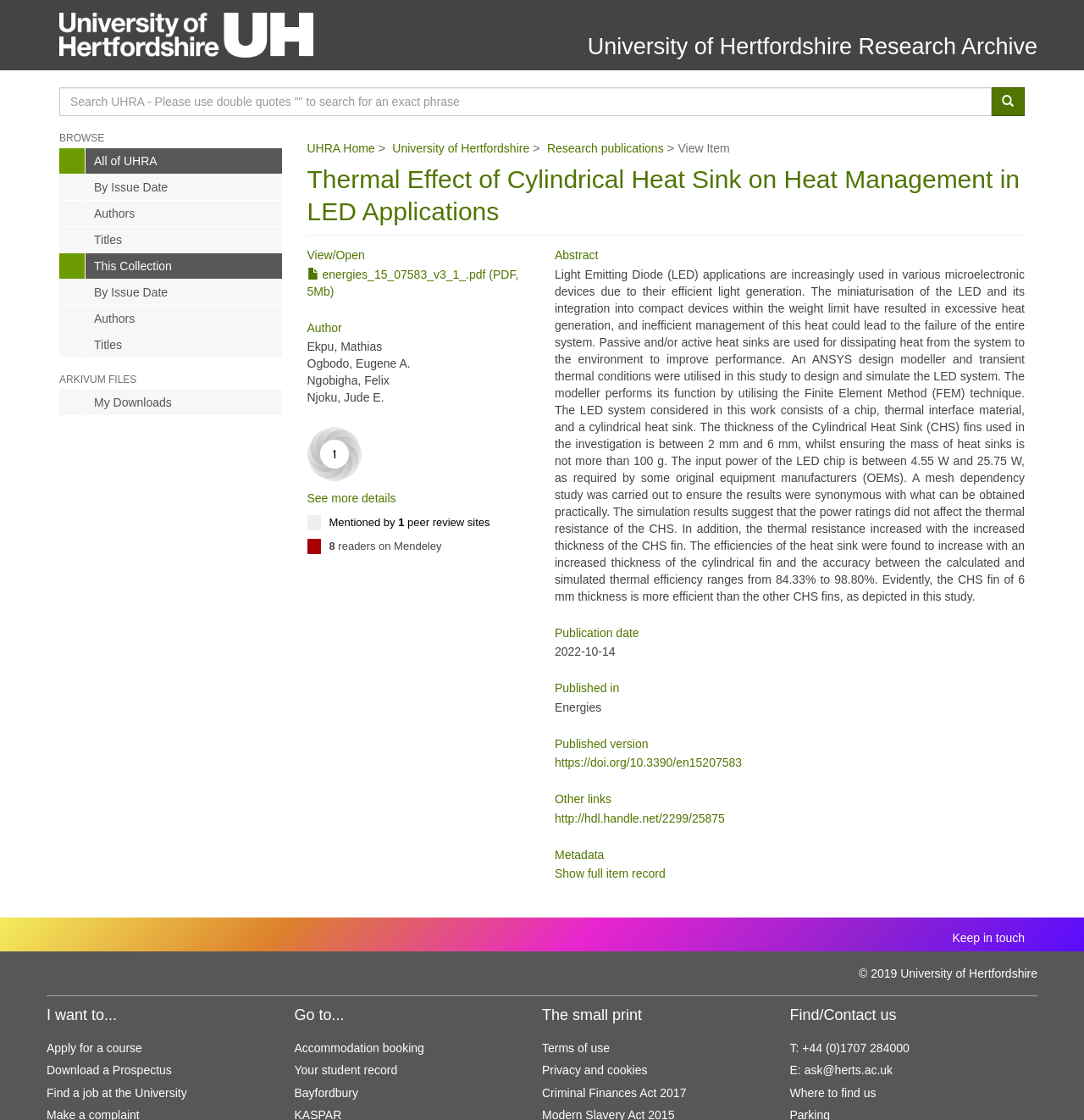What is the name of the university?
Answer the question with a detailed explanation, including all necessary information.

I found the answer by looking at the heading 'University of Hertfordshire Research Archive' which is located at the top of the webpage, indicating that the webpage is related to the University of Hertfordshire.